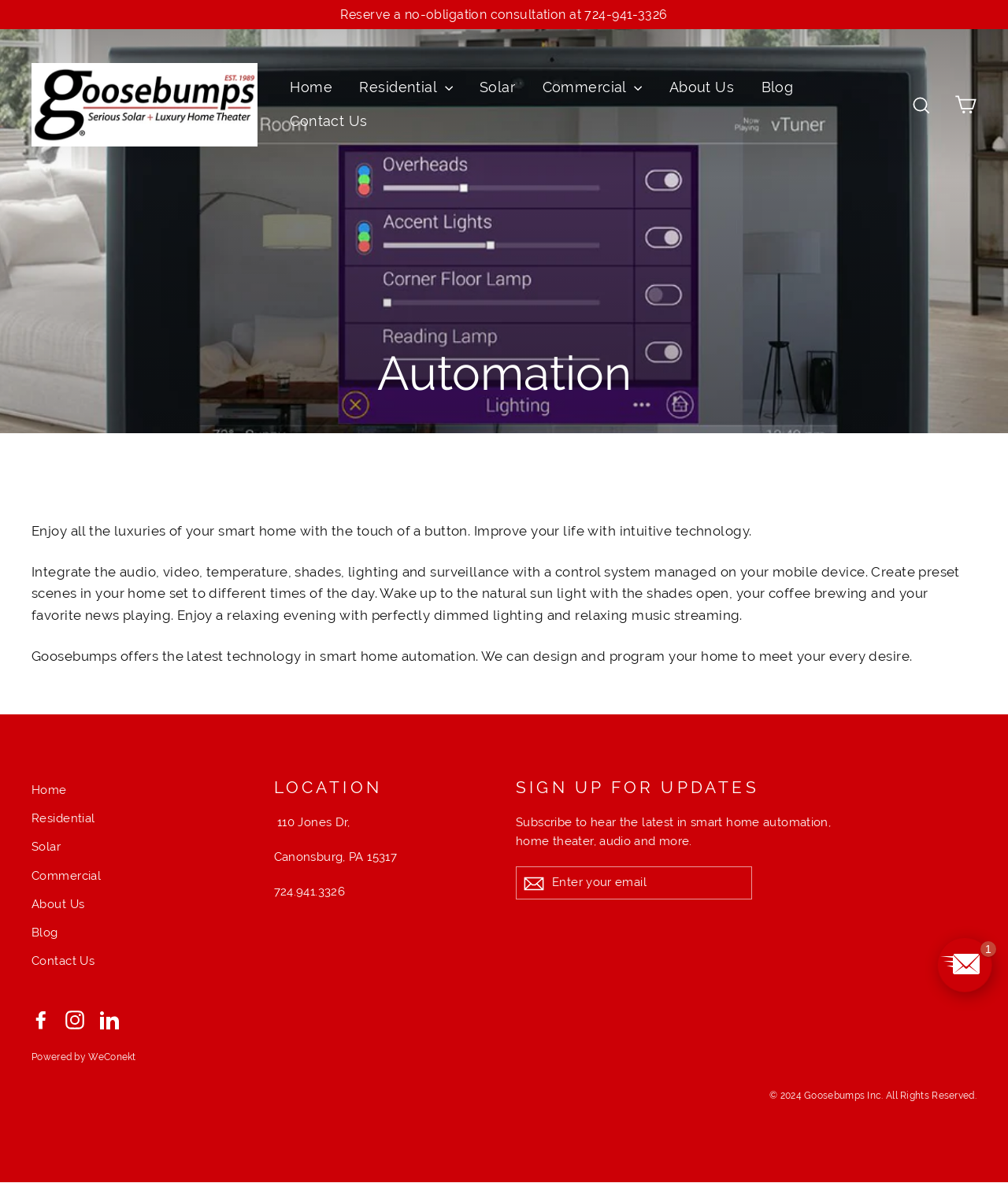Please specify the bounding box coordinates of the area that should be clicked to accomplish the following instruction: "View the cart". The coordinates should consist of four float numbers between 0 and 1, i.e., [left, top, right, bottom].

[0.938, 0.074, 0.978, 0.103]